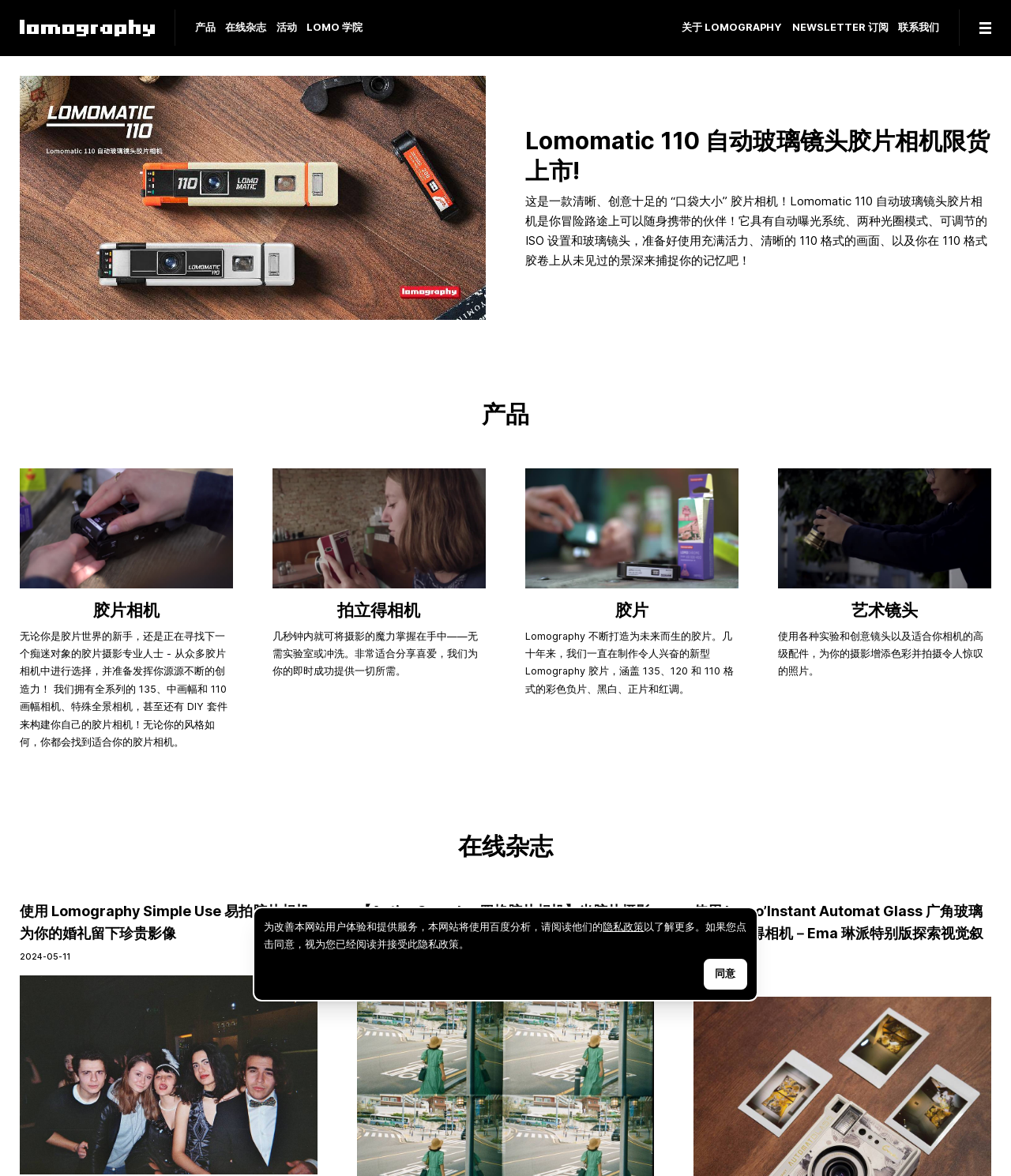Locate the bounding box coordinates of the element I should click to achieve the following instruction: "Read the article about Lomomatic 110 automatic glass lens film camera".

[0.52, 0.107, 0.98, 0.158]